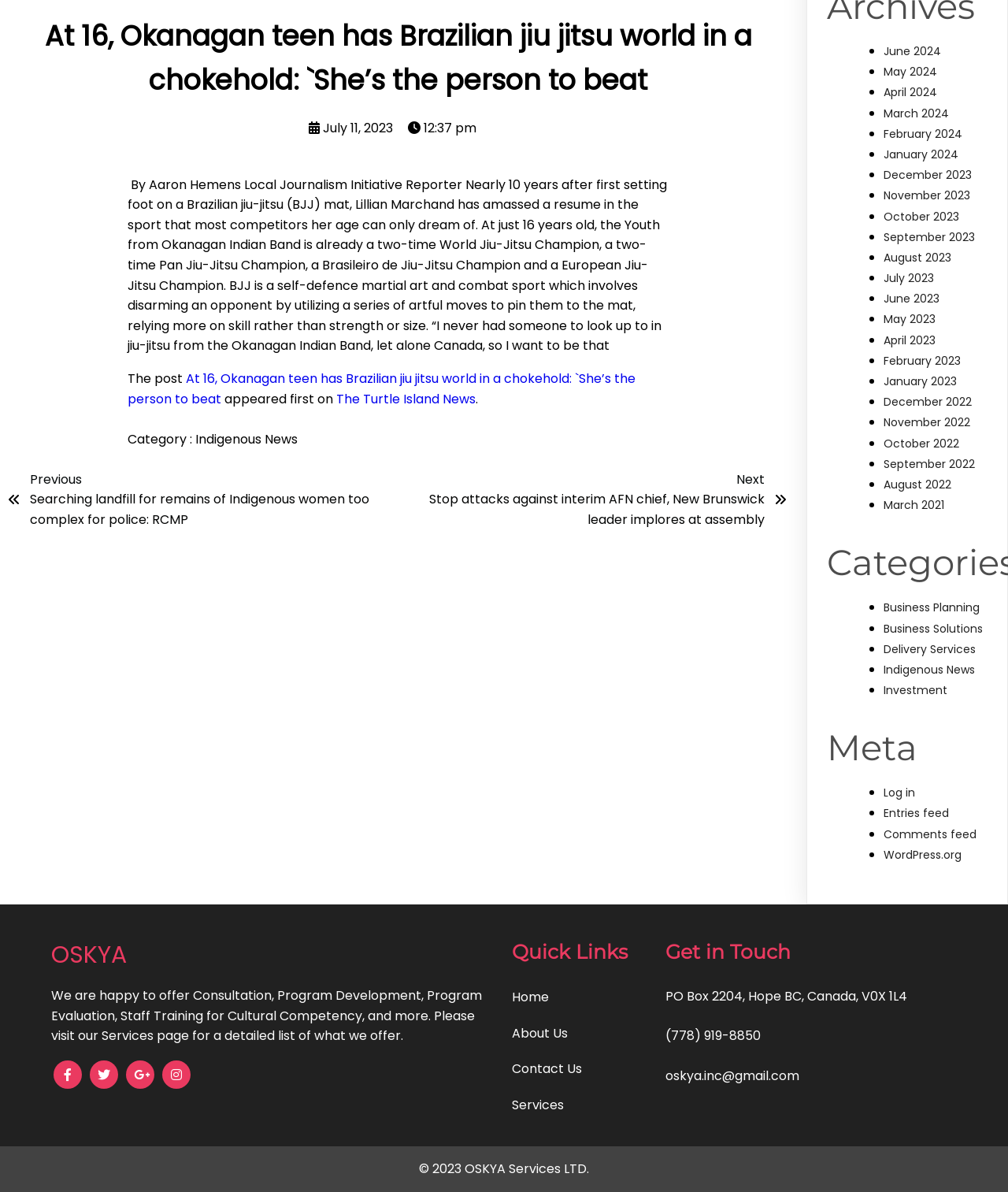Provide the bounding box for the UI element matching this description: "Bemis School of Art".

None